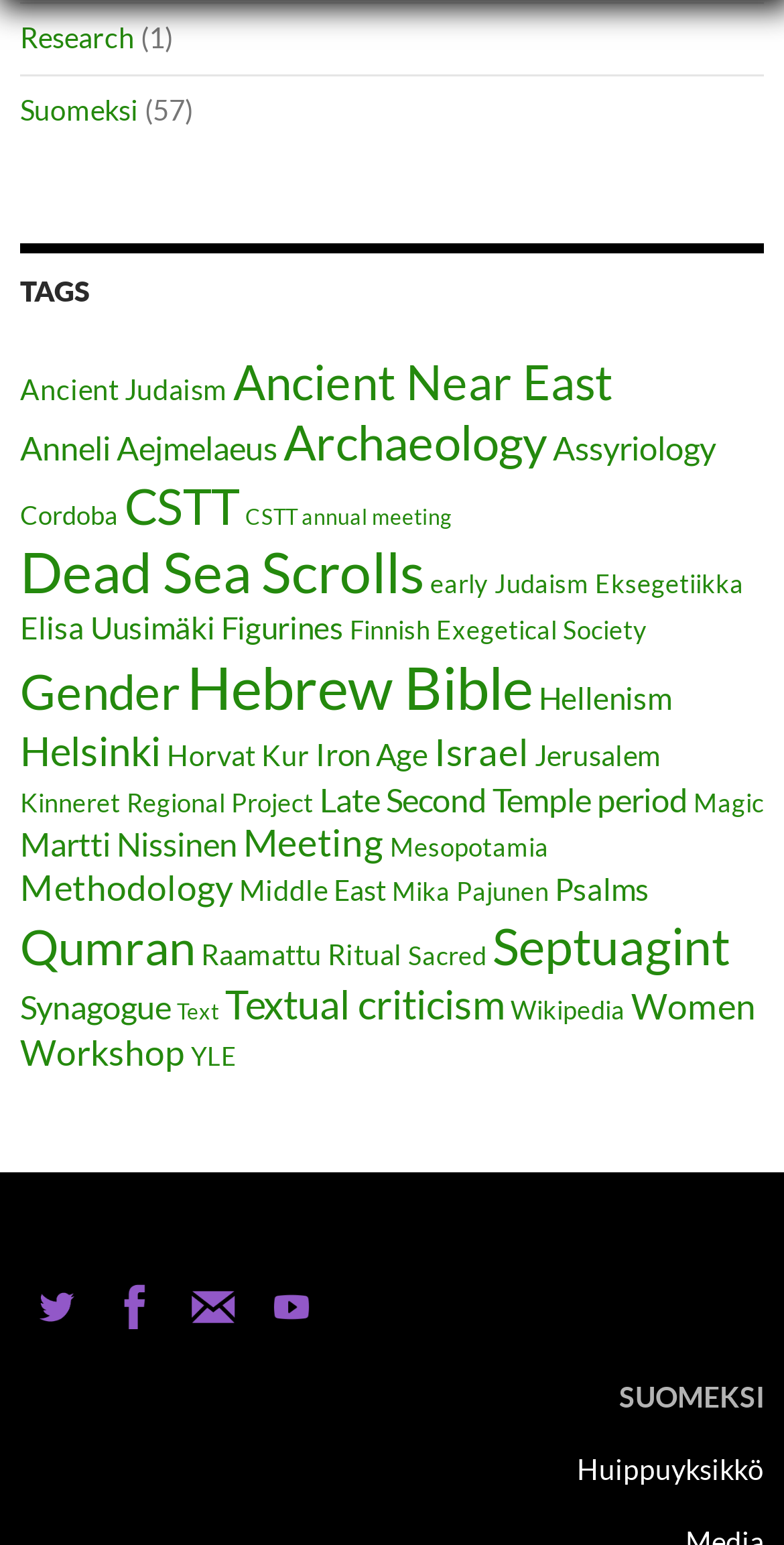What is the main category of the webpage?
Give a single word or phrase answer based on the content of the image.

TAGS